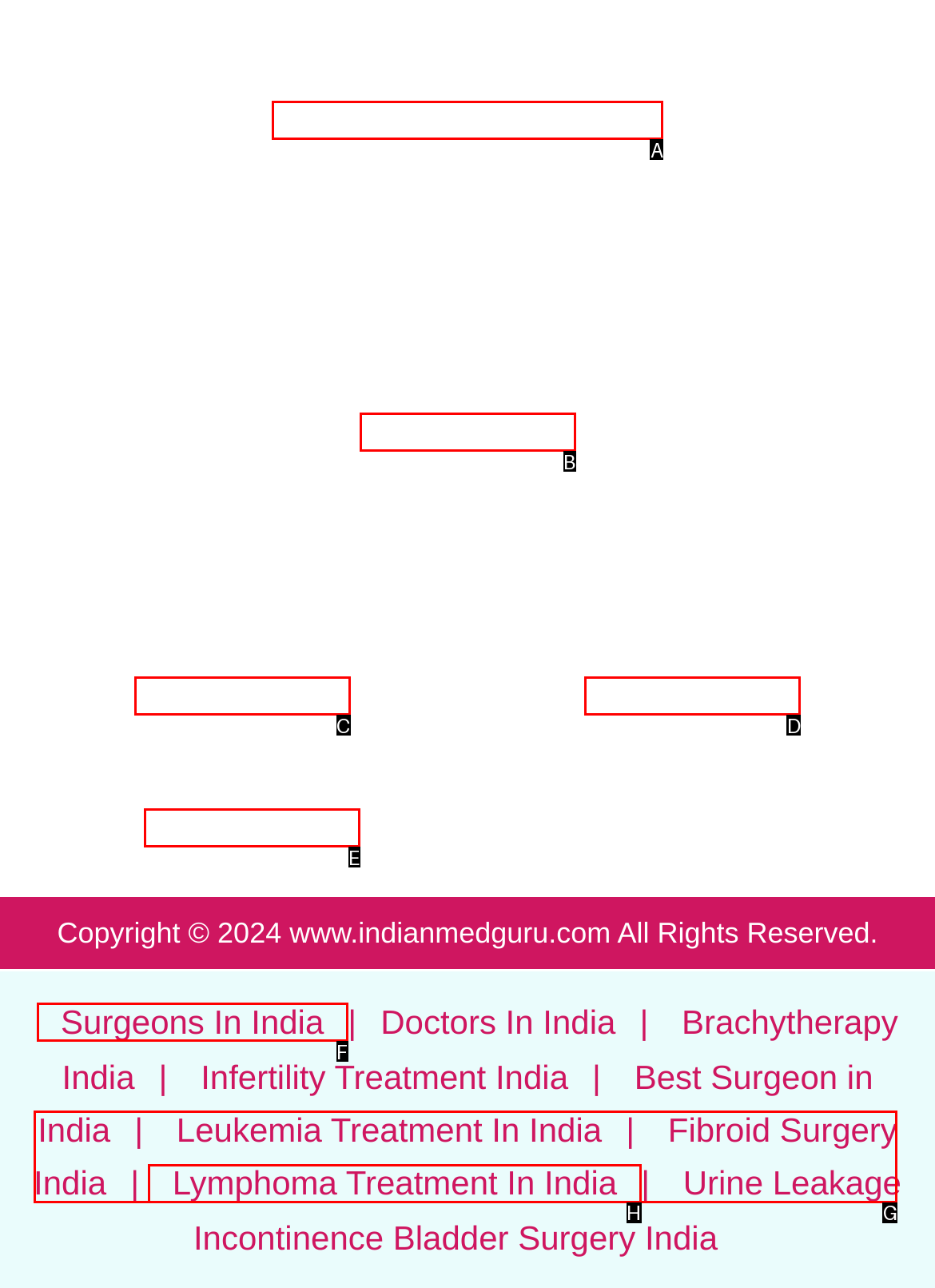Select the HTML element that matches the description: Surgeons In India
Respond with the letter of the correct choice from the given options directly.

F